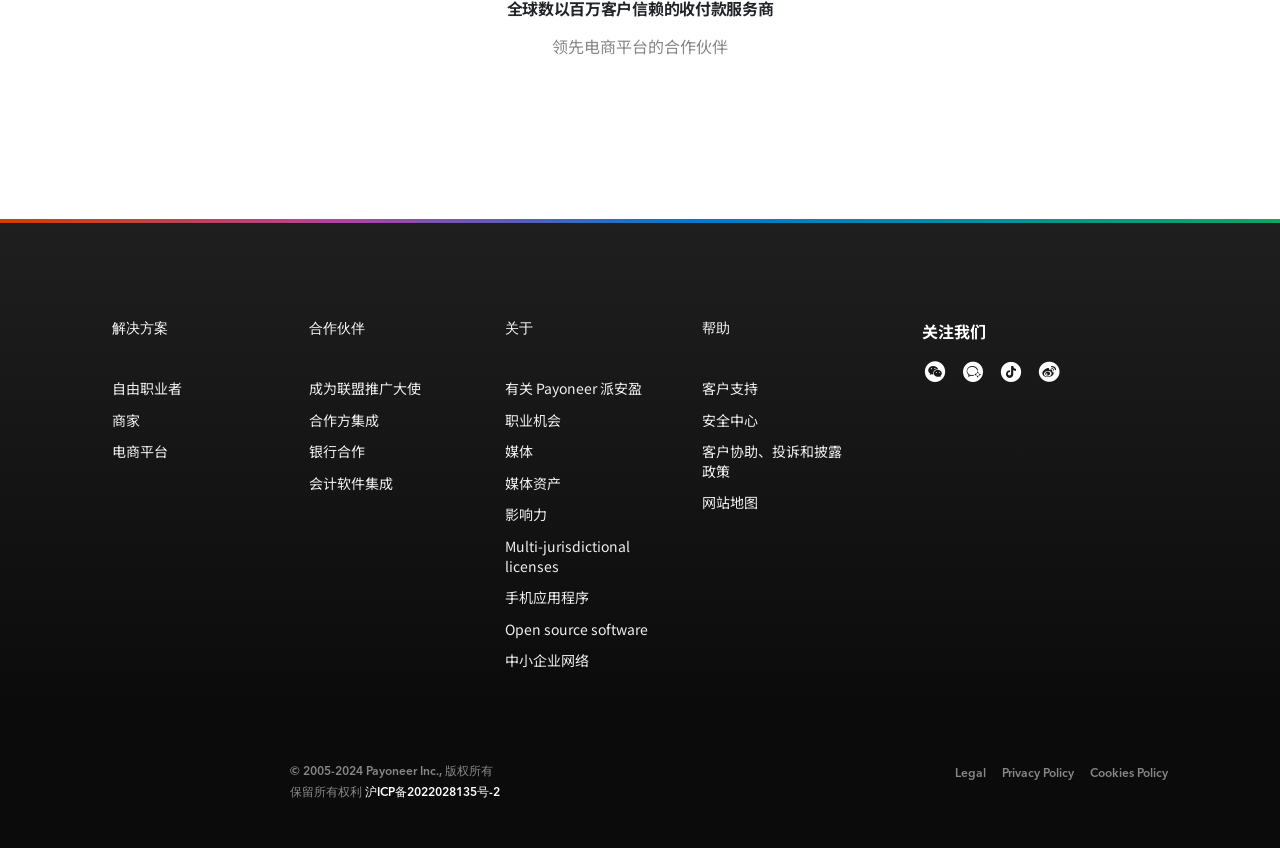What is the logo above the '领先电商平台的合作伙伴' text?
Please look at the screenshot and answer using one word or phrase.

Walmart